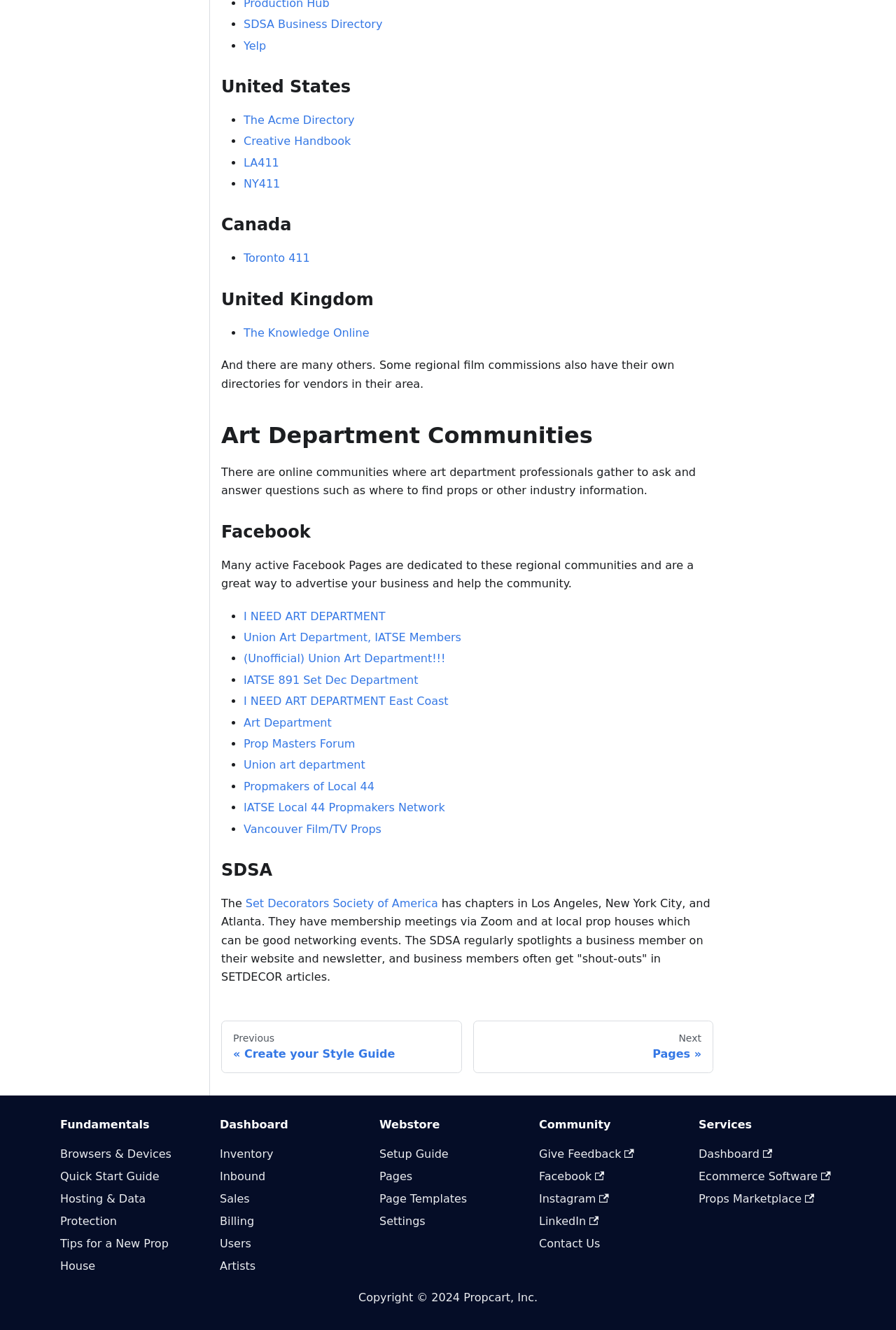From the element description alt="Powered by MediaWiki", predict the bounding box coordinates of the UI element. The coordinates must be specified in the format (top-left x, top-left y, bottom-right x, bottom-right y) and should be within the 0 to 1 range.

None